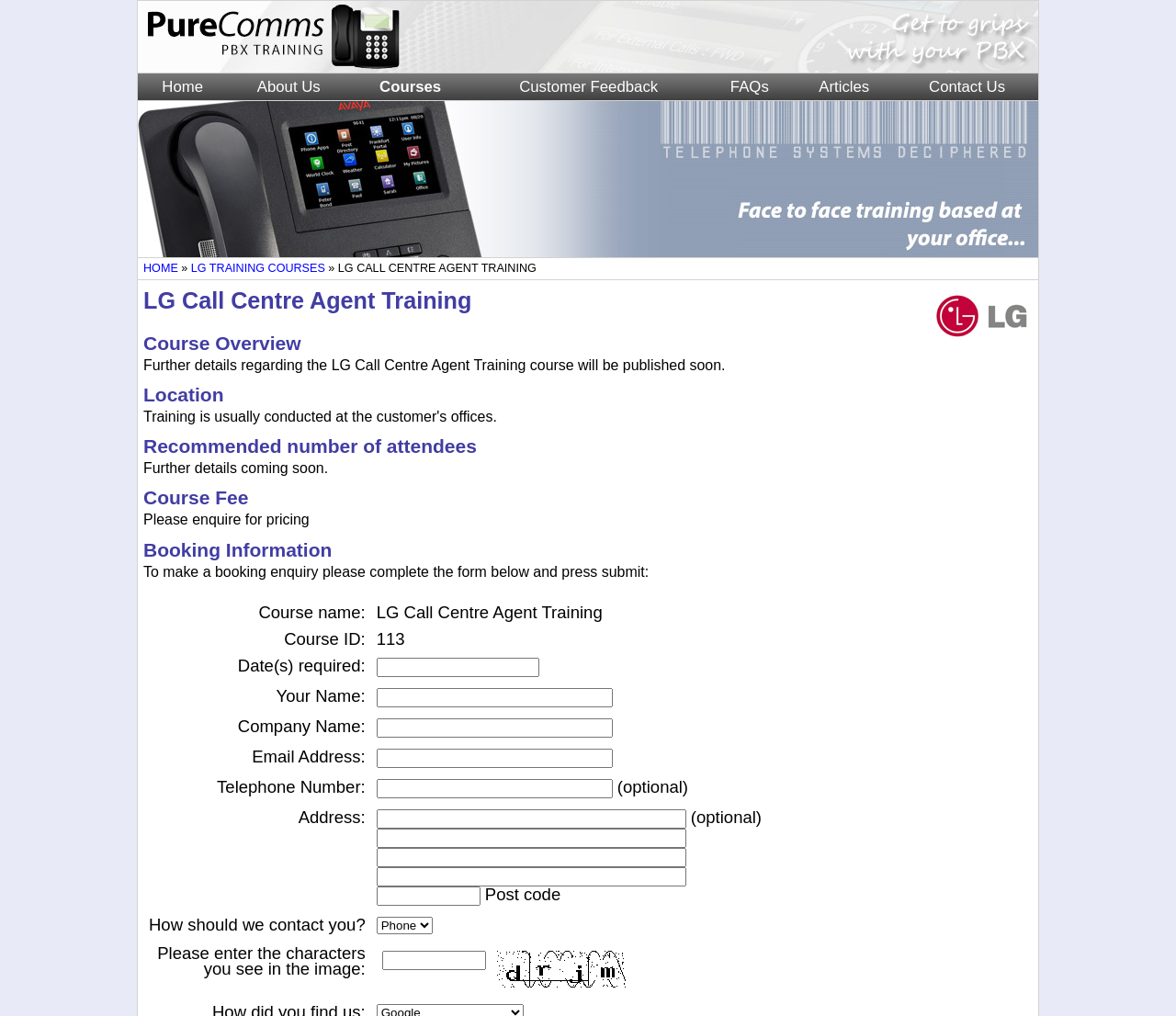Find the bounding box coordinates of the element I should click to carry out the following instruction: "Check All Events".

None